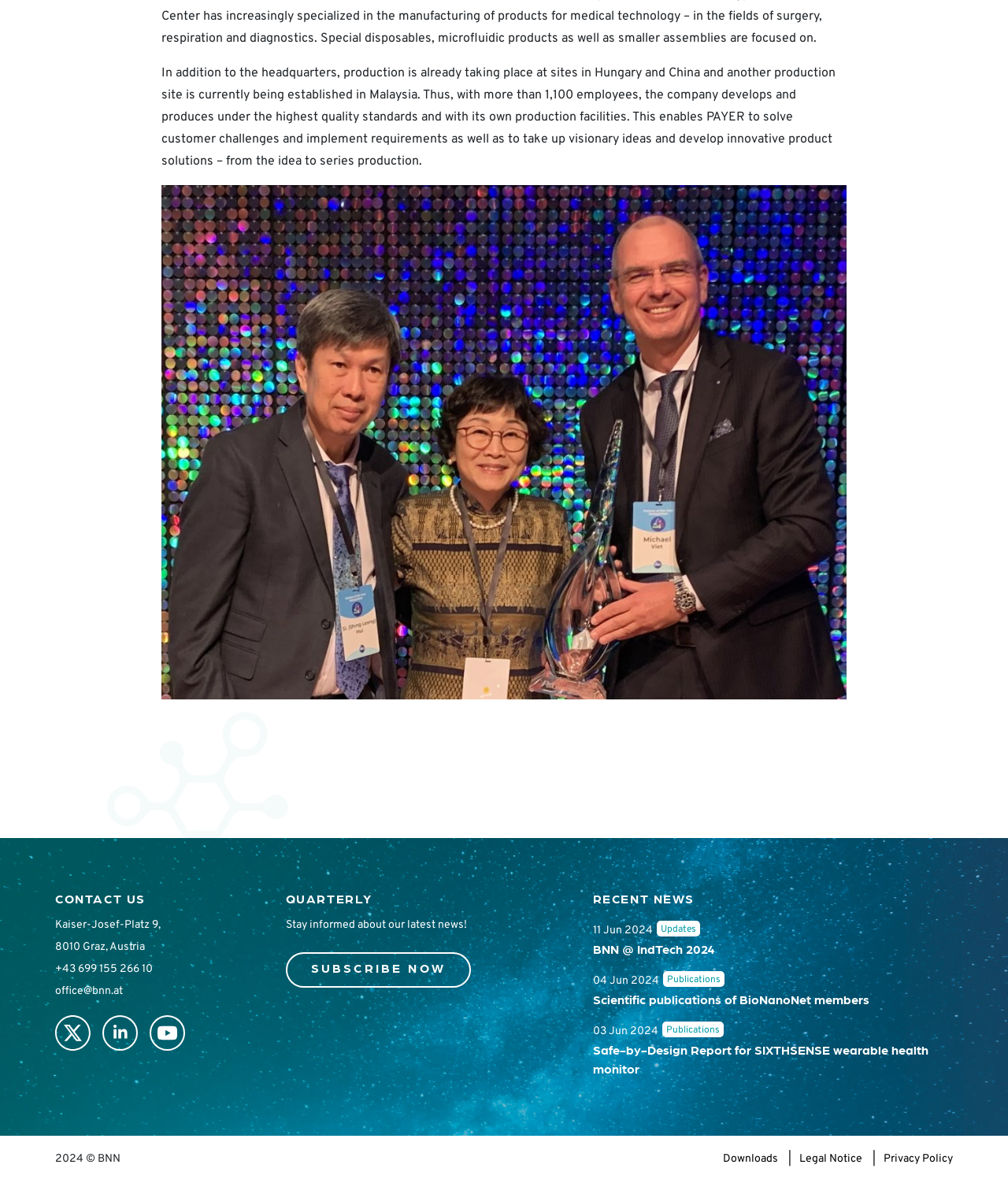What social media platforms does the company have?
Please analyze the image and answer the question with as much detail as possible.

The company has social media presence on Twitter, LinkedIn, and Youtube, as indicated by the icons at the bottom of the webpage.